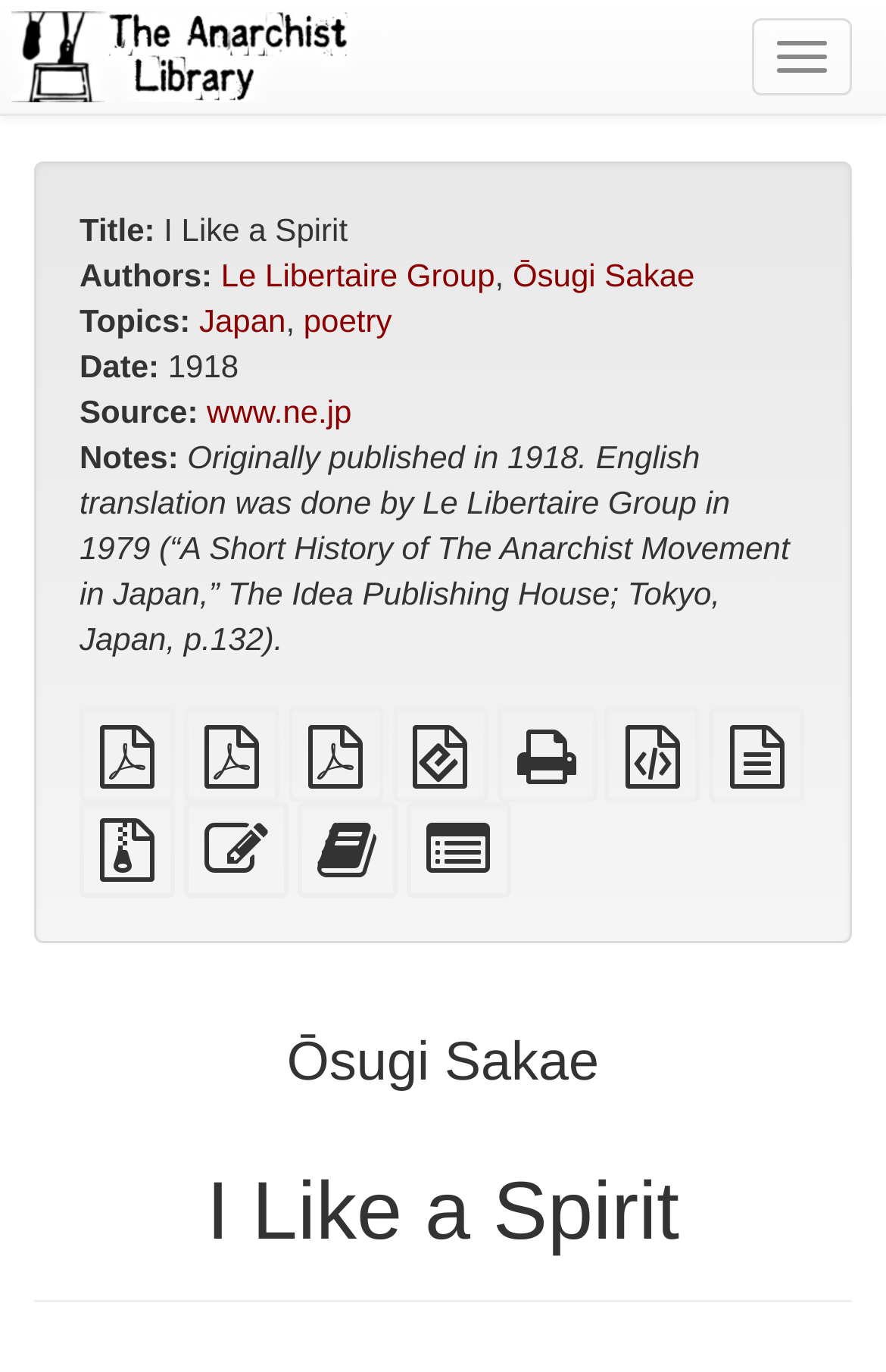Extract the main title from the webpage and generate its text.

I Like a Spirit